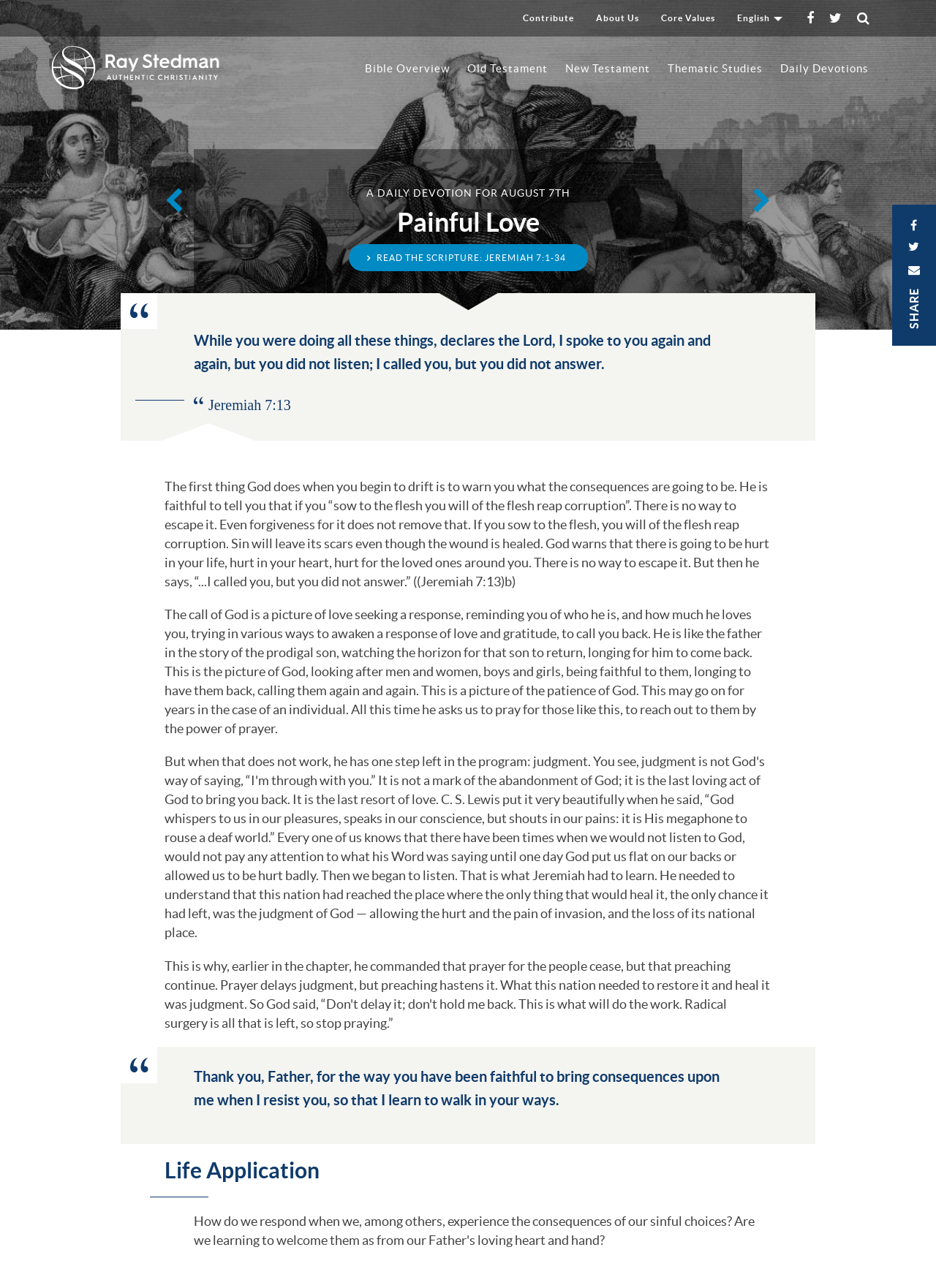Find the bounding box coordinates of the element you need to click on to perform this action: 'Click the 'READ THE SCRIPTURE: JEREMIAH 7:1-34' button'. The coordinates should be represented by four float values between 0 and 1, in the format [left, top, right, bottom].

[0.372, 0.189, 0.628, 0.211]